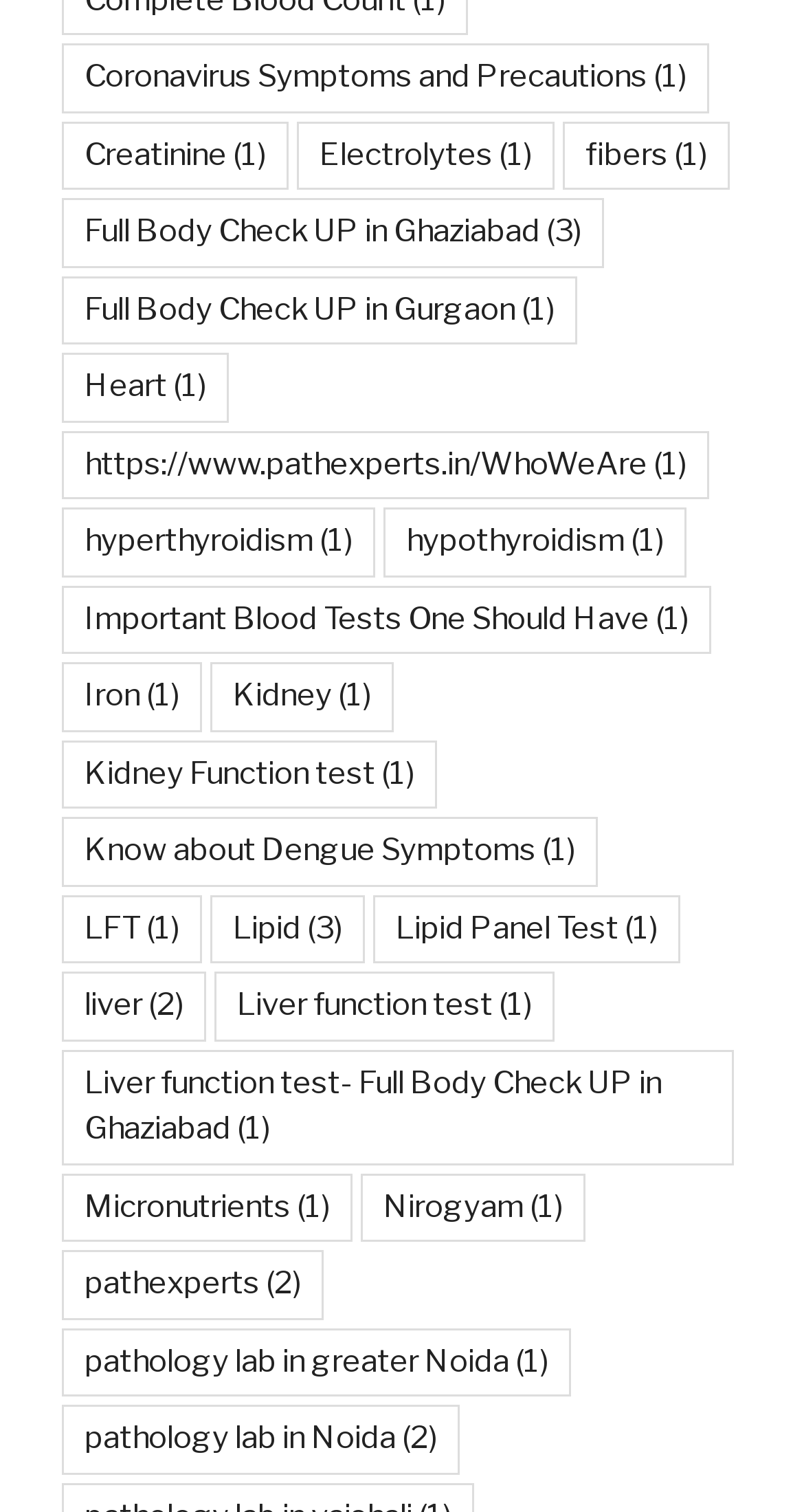Provide a one-word or one-phrase answer to the question:
How many links have only one item?

24